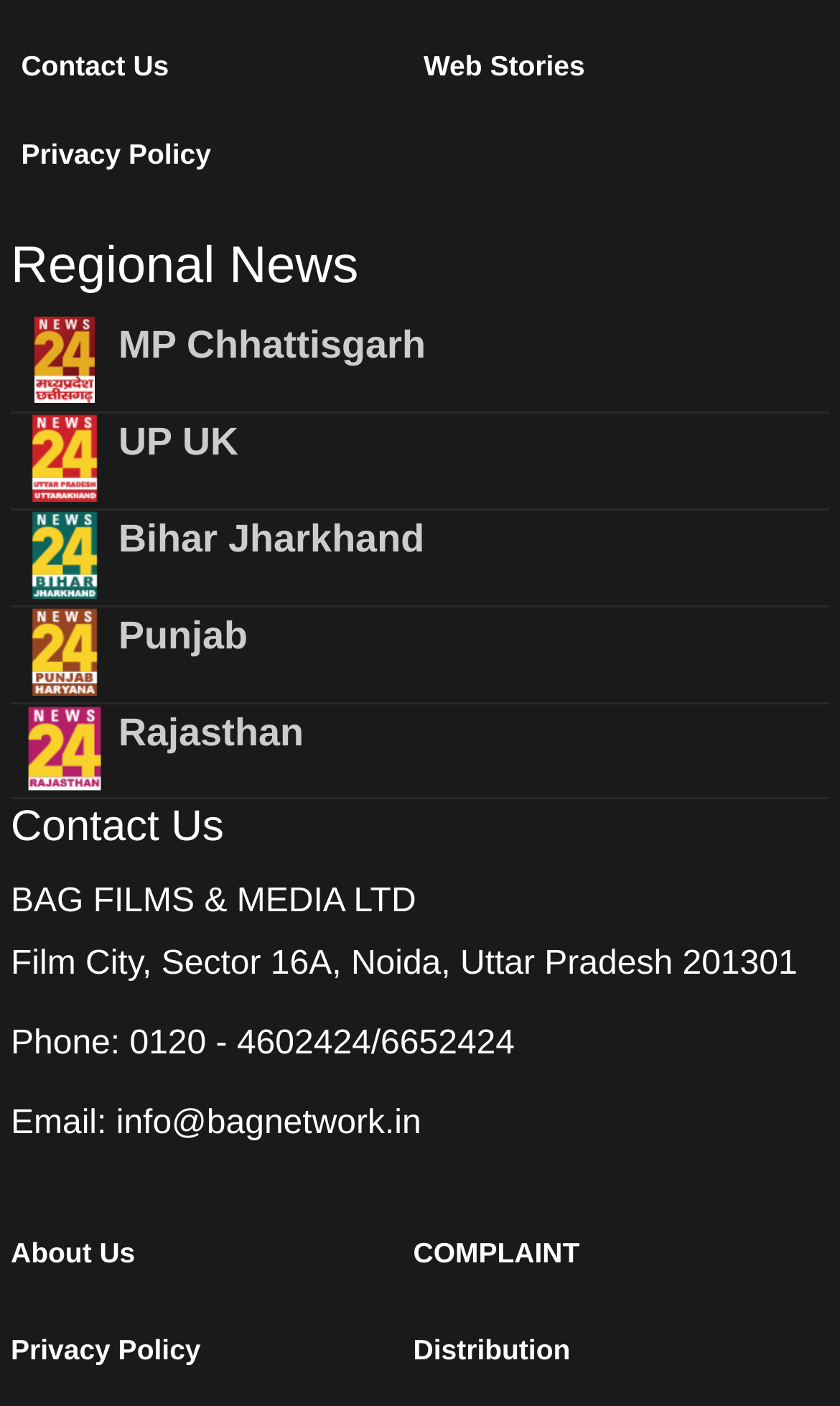Please identify the bounding box coordinates of the region to click in order to complete the given instruction: "Email to info@bagnetwork.in". The coordinates should be four float numbers between 0 and 1, i.e., [left, top, right, bottom].

[0.138, 0.786, 0.501, 0.812]